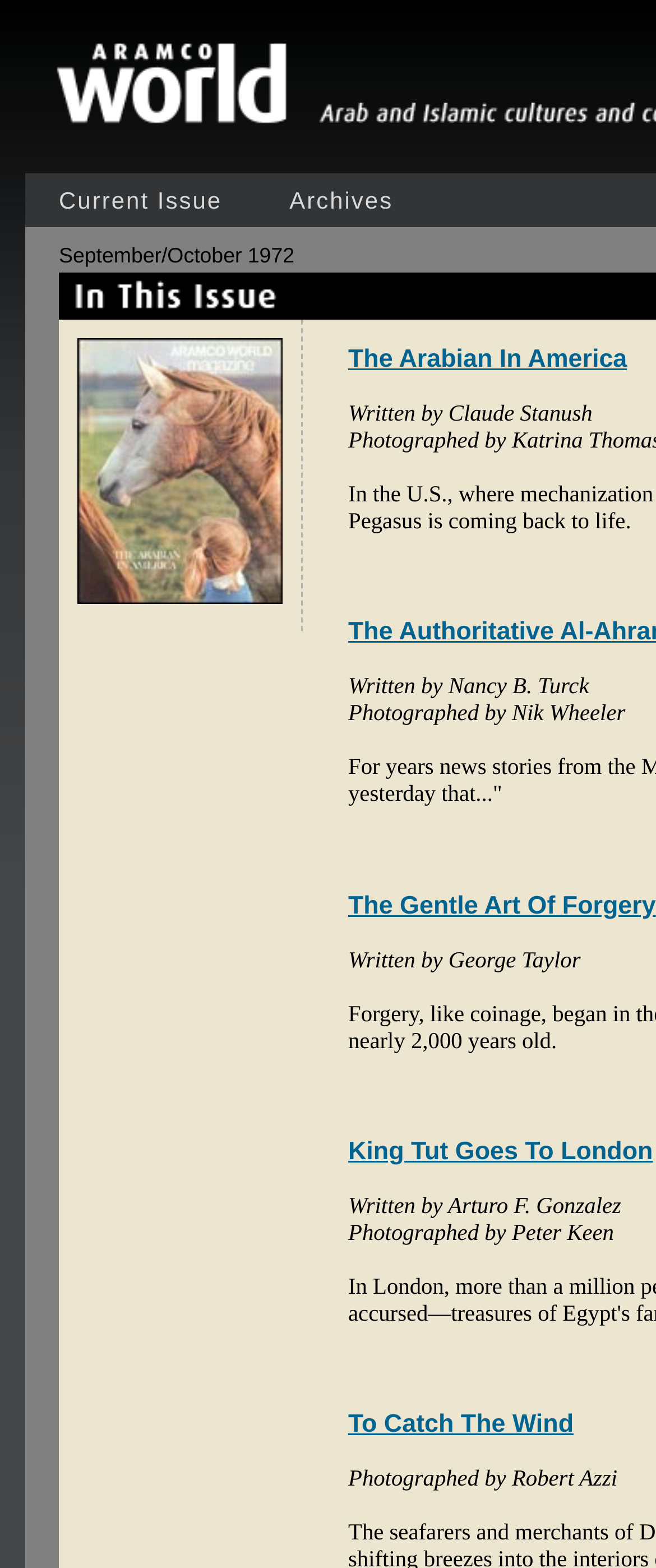What is the title of the first article?
From the image, provide a succinct answer in one word or a short phrase.

The Arabian In America